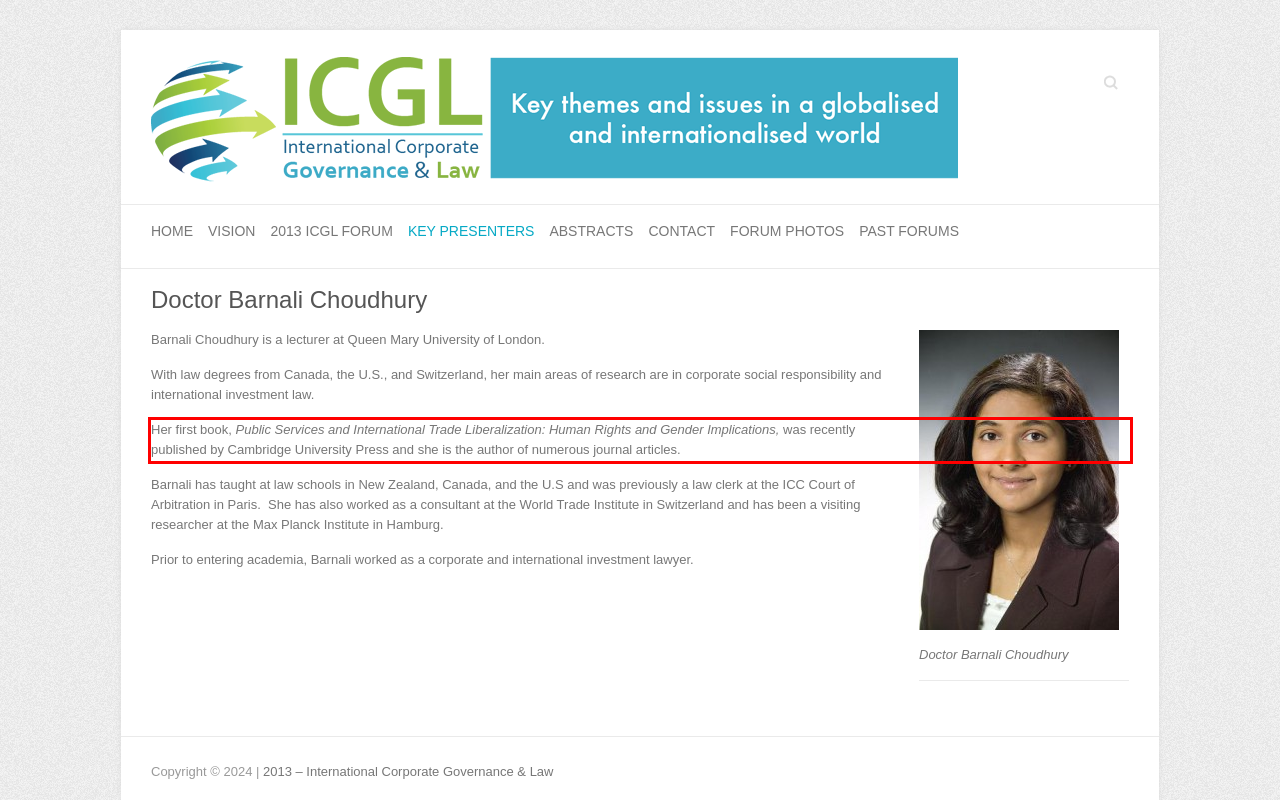Given a screenshot of a webpage containing a red bounding box, perform OCR on the text within this red bounding box and provide the text content.

Her first book, Public Services and International Trade Liberalization: Human Rights and Gender Implications, was recently published by Cambridge University Press and she is the author of numerous journal articles.